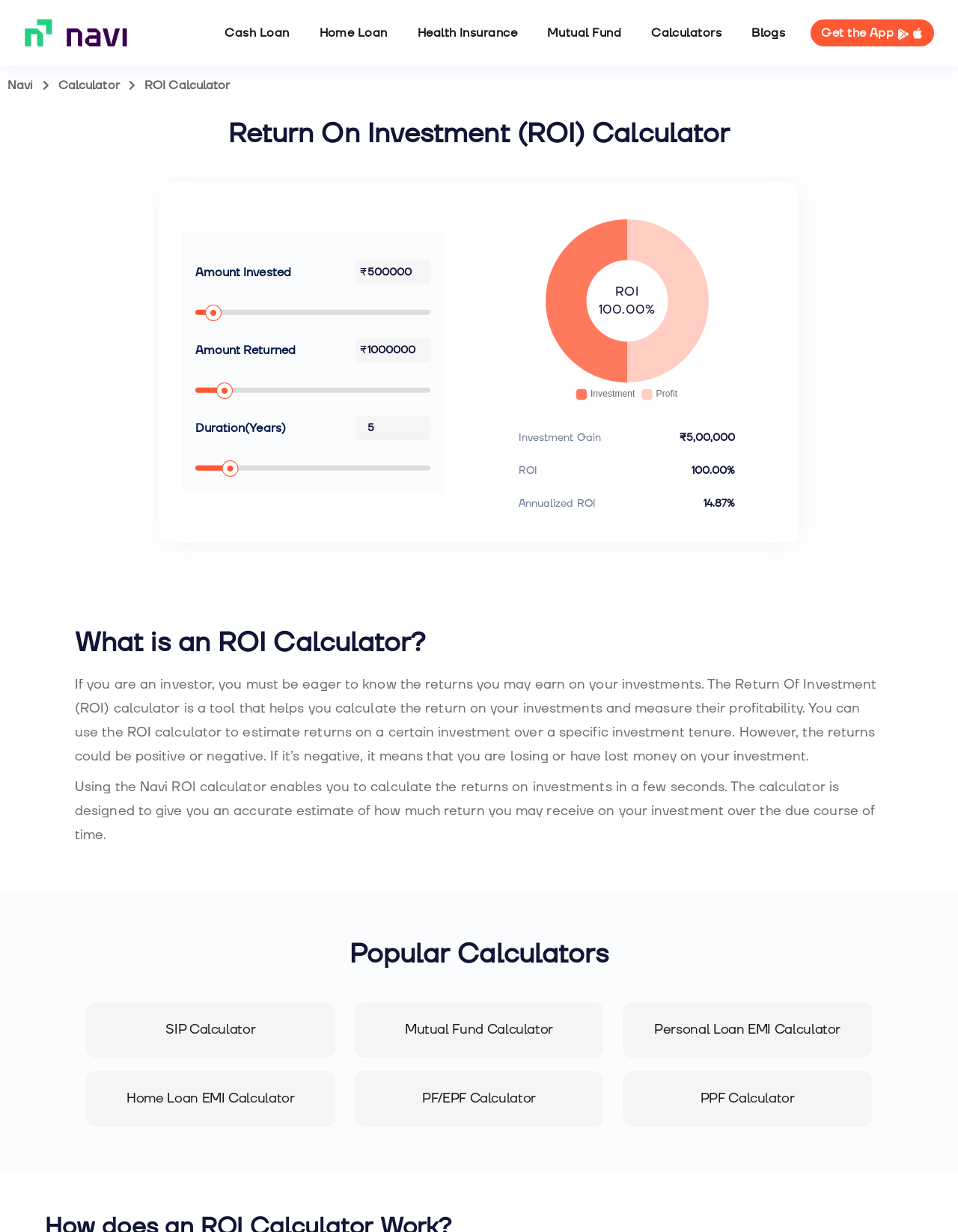What is the title of the section below the calculator?
Based on the image, answer the question in a detailed manner.

After analyzing the webpage, I found that the section below the calculator has a heading that reads 'What is an ROI Calculator?', which provides information about the ROI calculator and its usage.